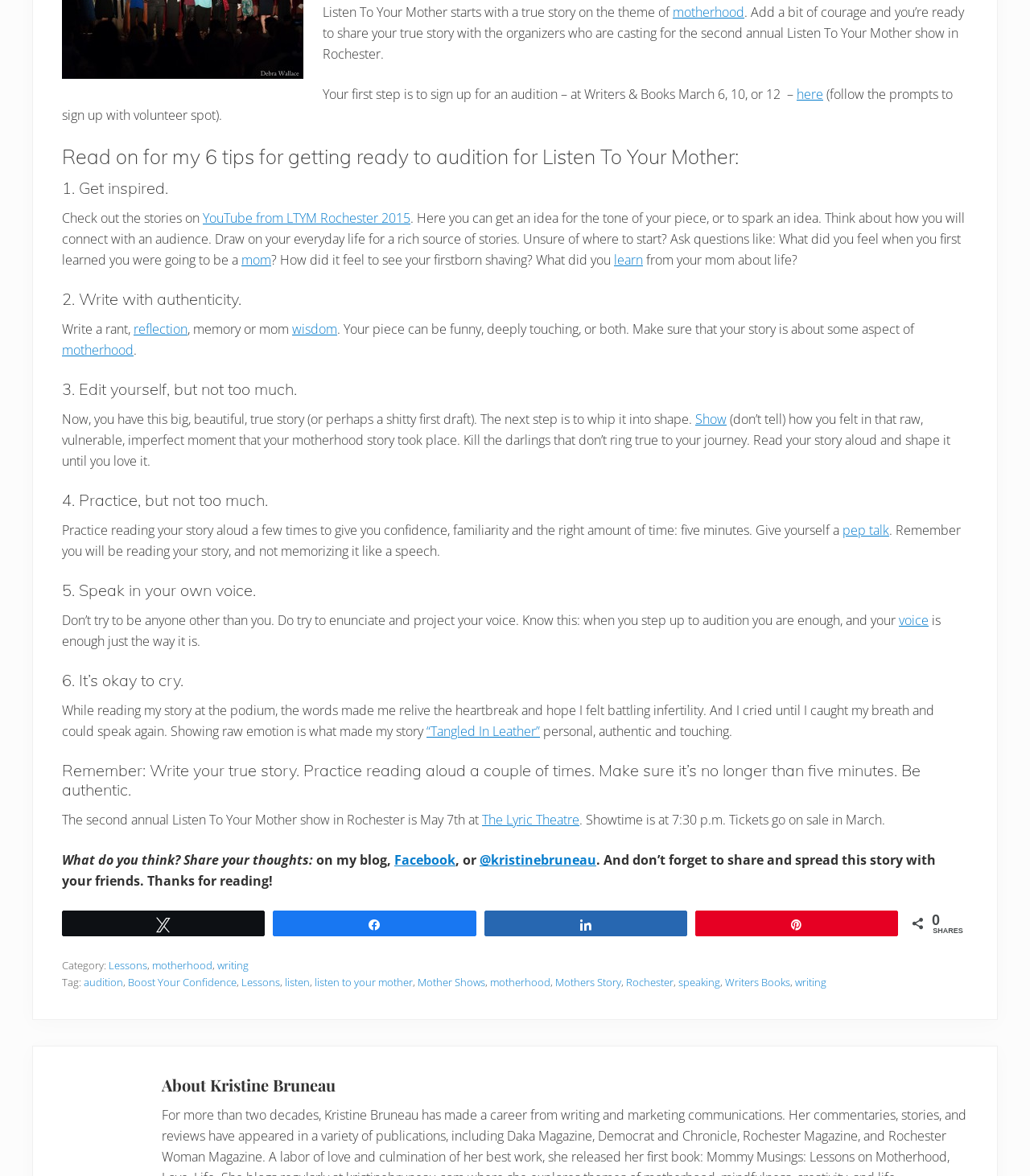What is the theme of the true story in Listen To Your Mother?
Based on the visual information, provide a detailed and comprehensive answer.

The theme of the true story in Listen To Your Mother is motherhood, as mentioned in the first paragraph of the webpage, which starts with 'Listen To Your Mother starts with a true story on the theme of...'.